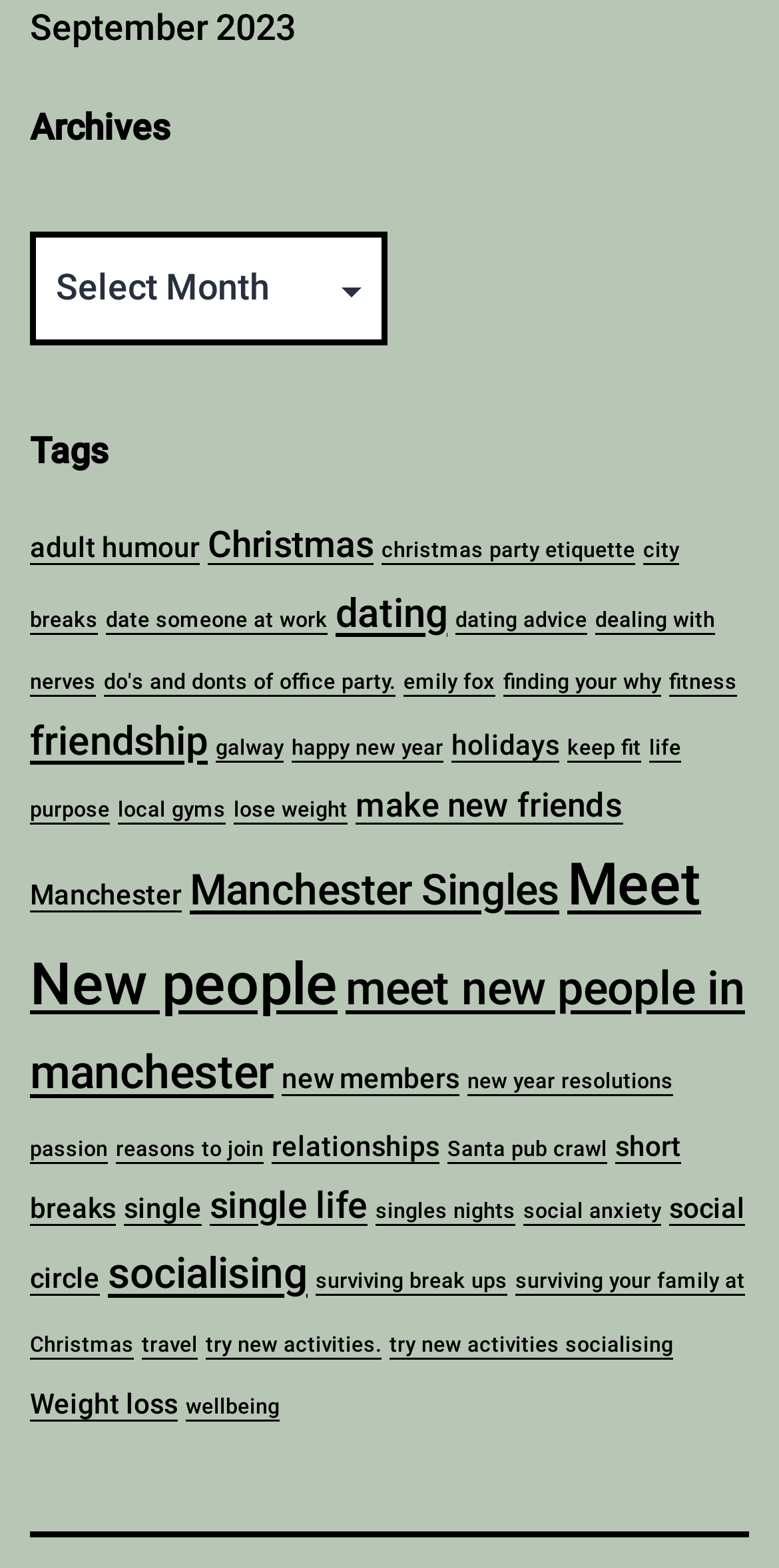Bounding box coordinates are specified in the format (top-left x, top-left y, bottom-right x, bottom-right y). All values are floating point numbers bounded between 0 and 1. Please provide the bounding box coordinate of the region this sentence describes: meet new people in manchester

[0.038, 0.612, 0.956, 0.702]